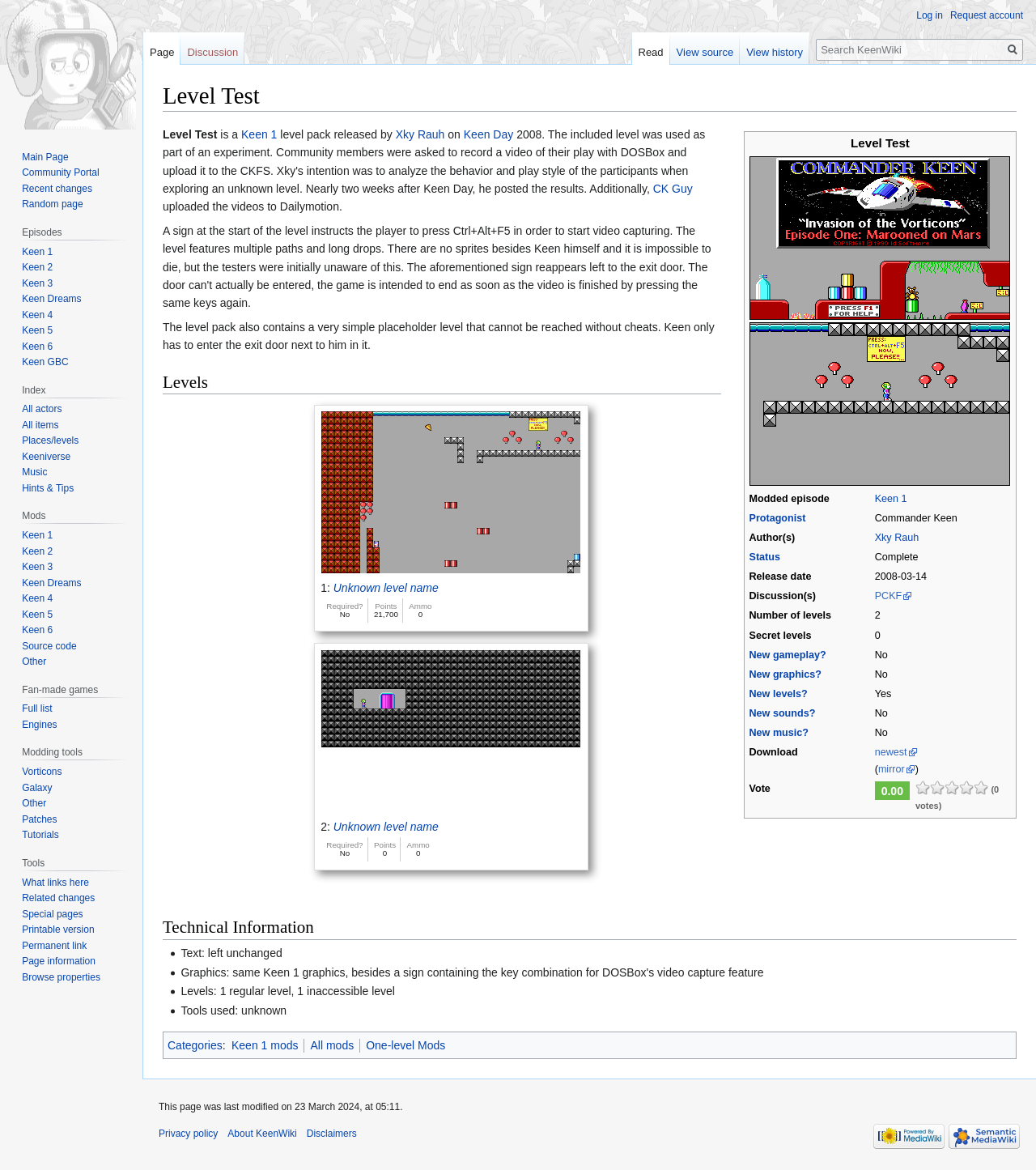Detail the webpage's structure and highlights in your description.

The webpage is about a level test for the game Commander Keen, specifically the "Level Test" level pack released by Xky Rauh. At the top of the page, there is a heading that reads "Level Test" and two links to "Jump to navigation" and "Jump to search". Below this, there are two images: "Keen 1 title.png" and "Mod-ingame-Level Test.png".

The main content of the page is a table with various details about the level pack. The table has several rows, each with a row header and a grid cell. The row headers include "Modded episode", "Protagonist", "Author(s)", "Status", "Release date", "Discussion(s)", "Number of levels", "Secret levels", and several others. The grid cells contain corresponding information, such as "Keen 1", "Commander Keen", "Xky Rauh", "Complete", "2008-03-14", and so on.

There are also several links and static text elements throughout the page, providing additional information about the level pack. For example, there is a paragraph of text that describes the level pack as a "Keen 1" level pack released by Xky Rauh on Keen Day, and mentions that CK Guy uploaded videos to Dailymotion. Another paragraph describes a simple placeholder level that cannot be reached without cheats.

At the bottom of the page, there is a heading that reads "Levels" and an image of a level, "Level Test - Level 01.png".